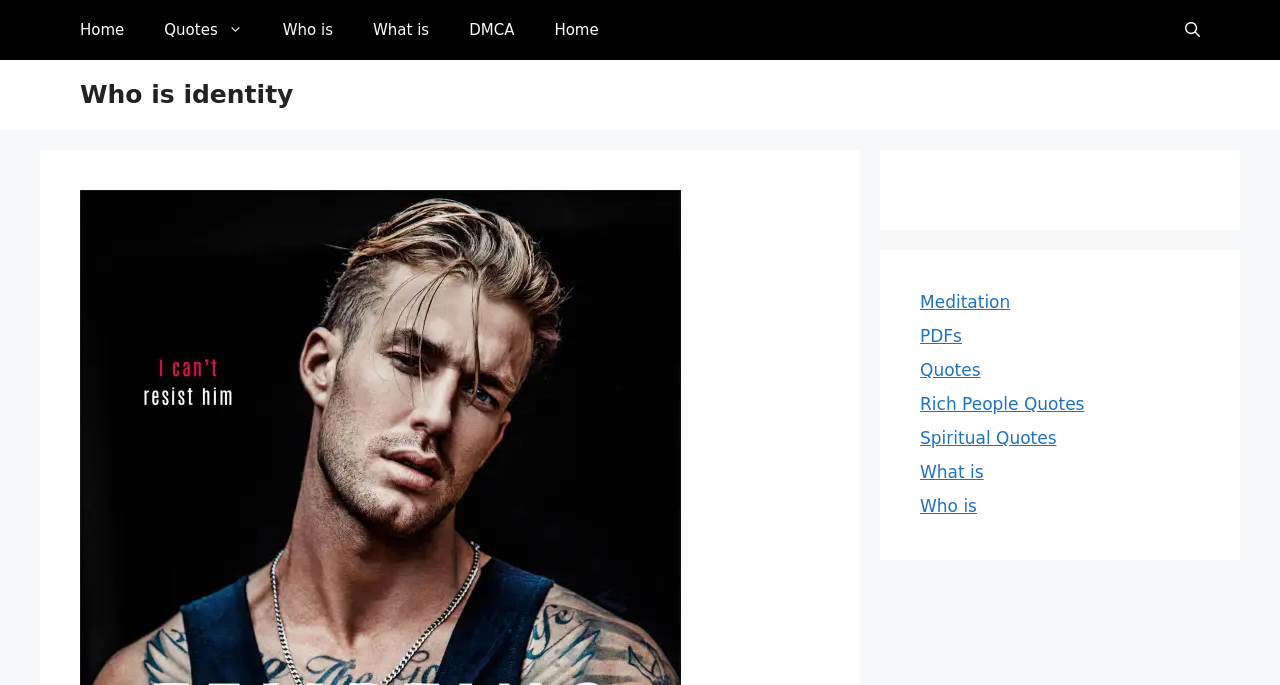Based on the visual content of the image, answer the question thoroughly: How many columns are there in the complementary section?

The complementary section is located below the primary navigation menu and is divided into two columns. The left column contains links to various topics, while the right column appears to be empty.